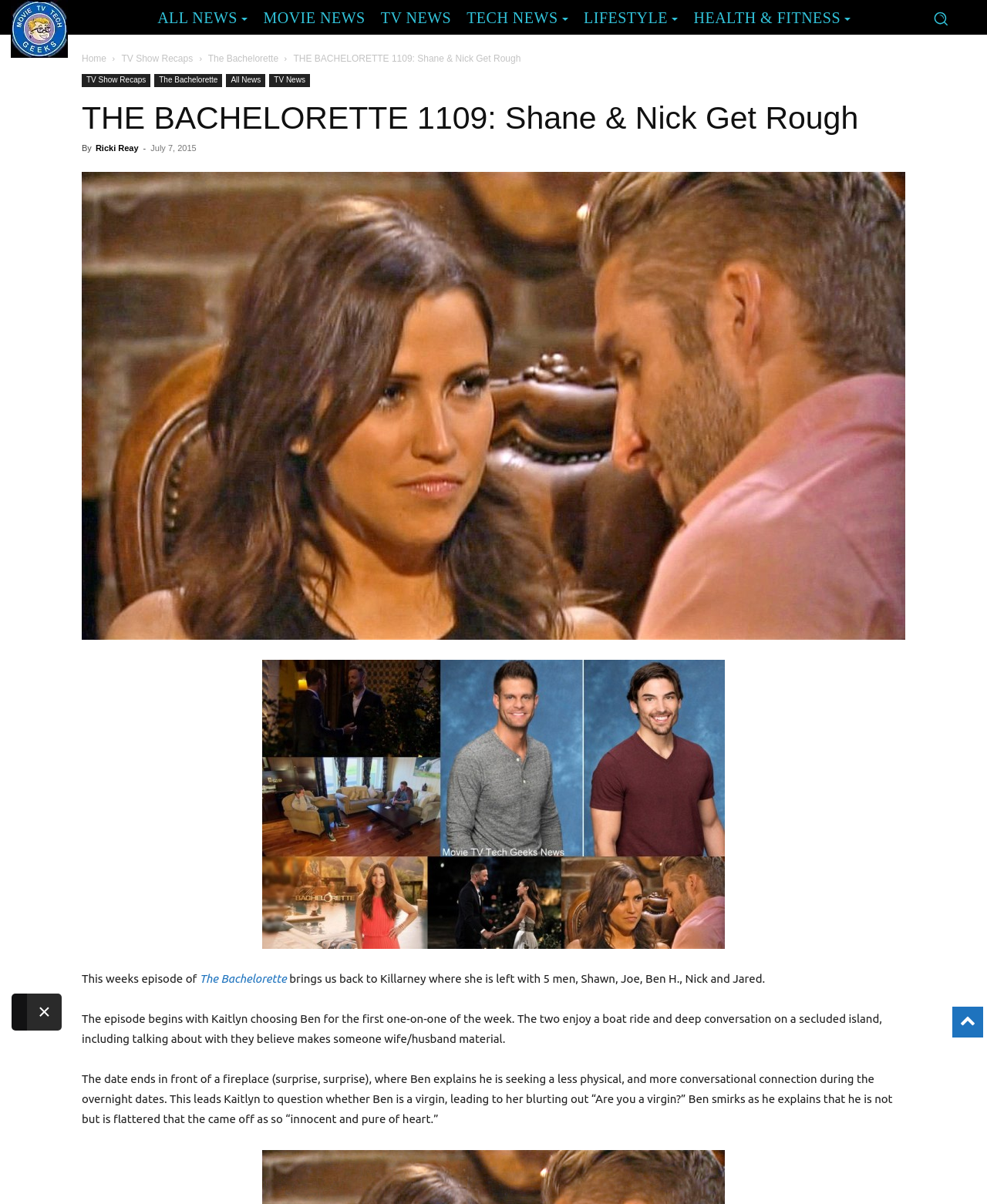What is the name of the author of the article?
Look at the image and answer the question using a single word or phrase.

Ricki Reay